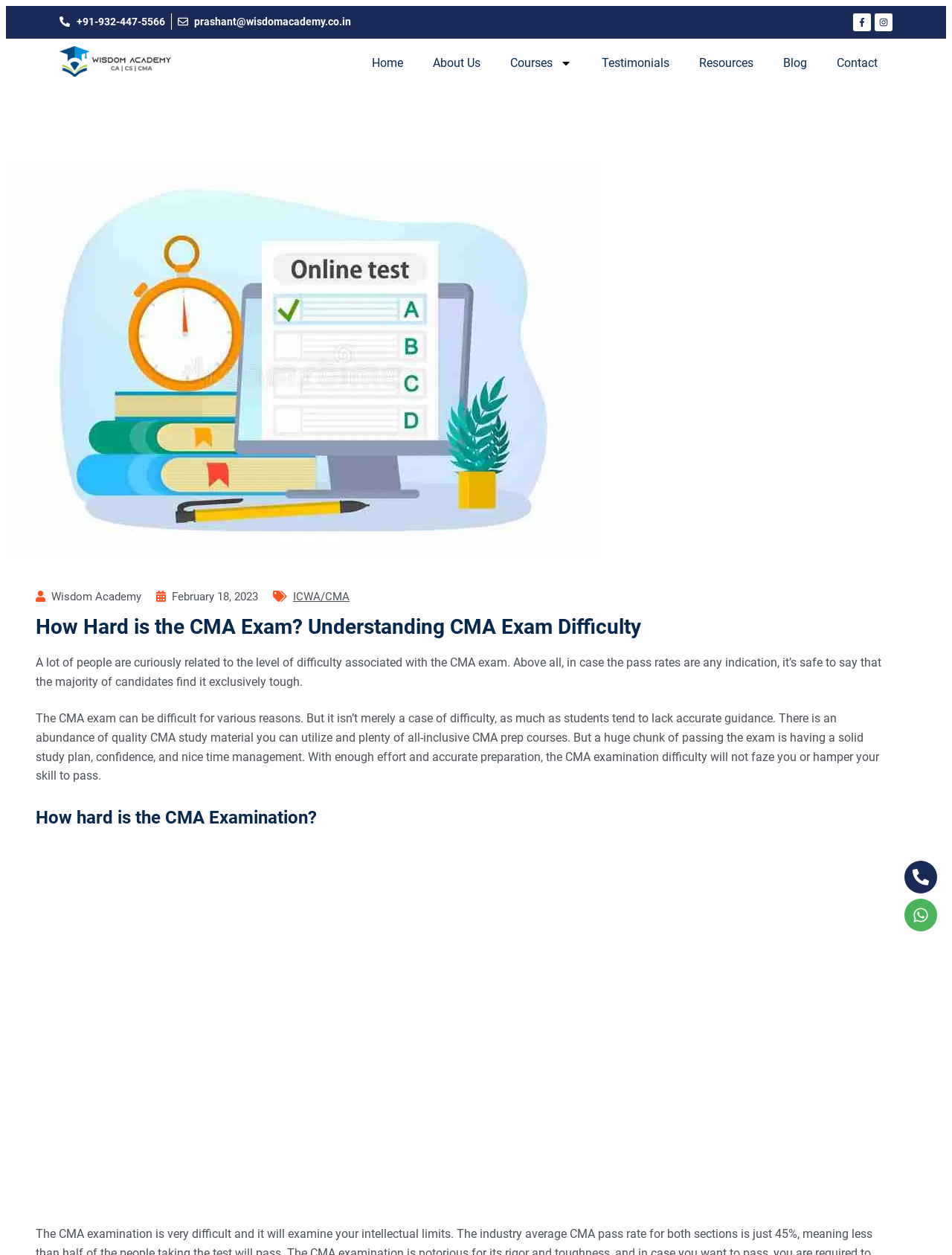Please identify the bounding box coordinates of the area that needs to be clicked to follow this instruction: "Read the blog".

[0.807, 0.037, 0.863, 0.064]